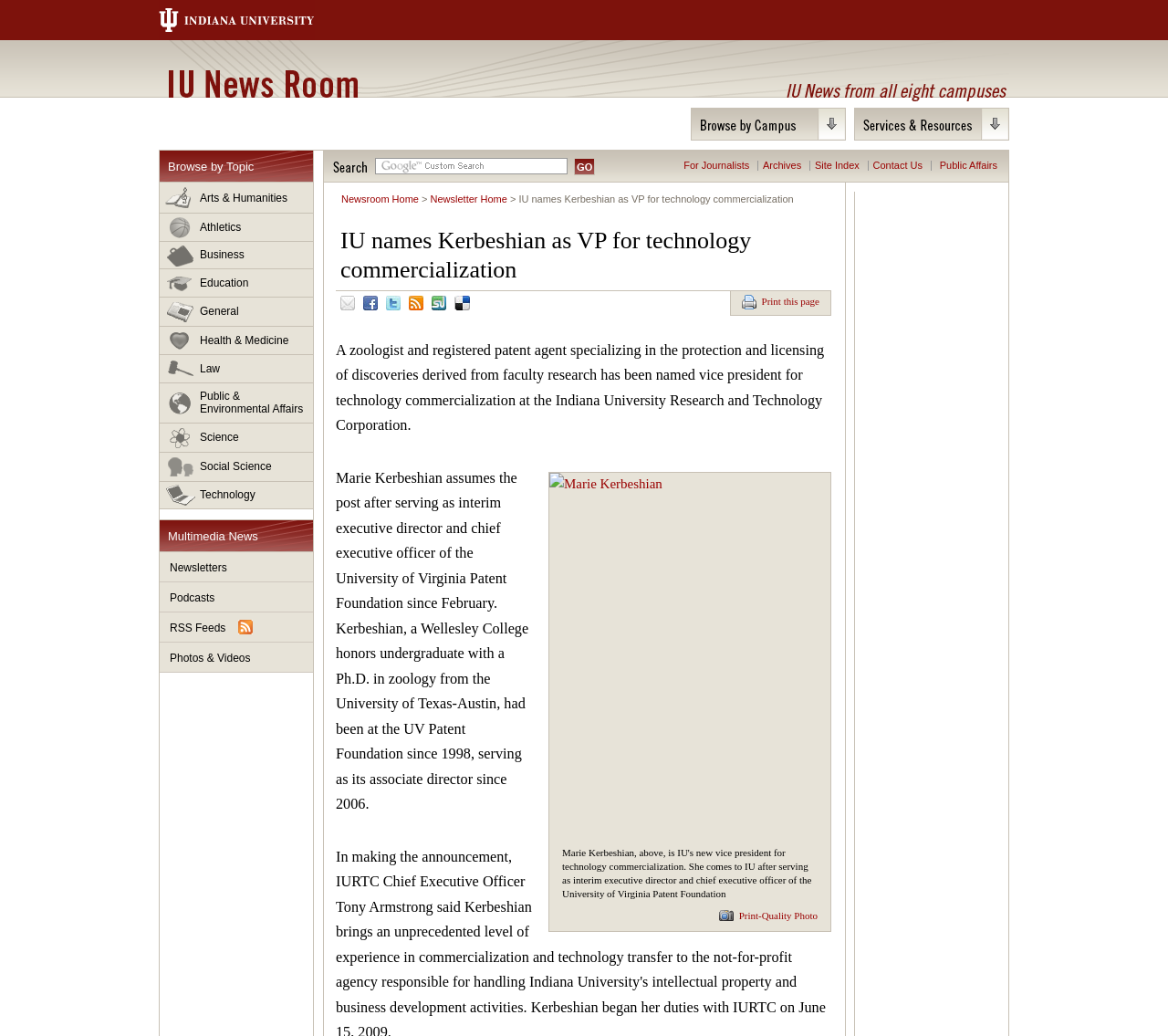What is the name of the person appointed as VP for technology commercialization?
Using the image, give a concise answer in the form of a single word or short phrase.

Marie Kerbeshian